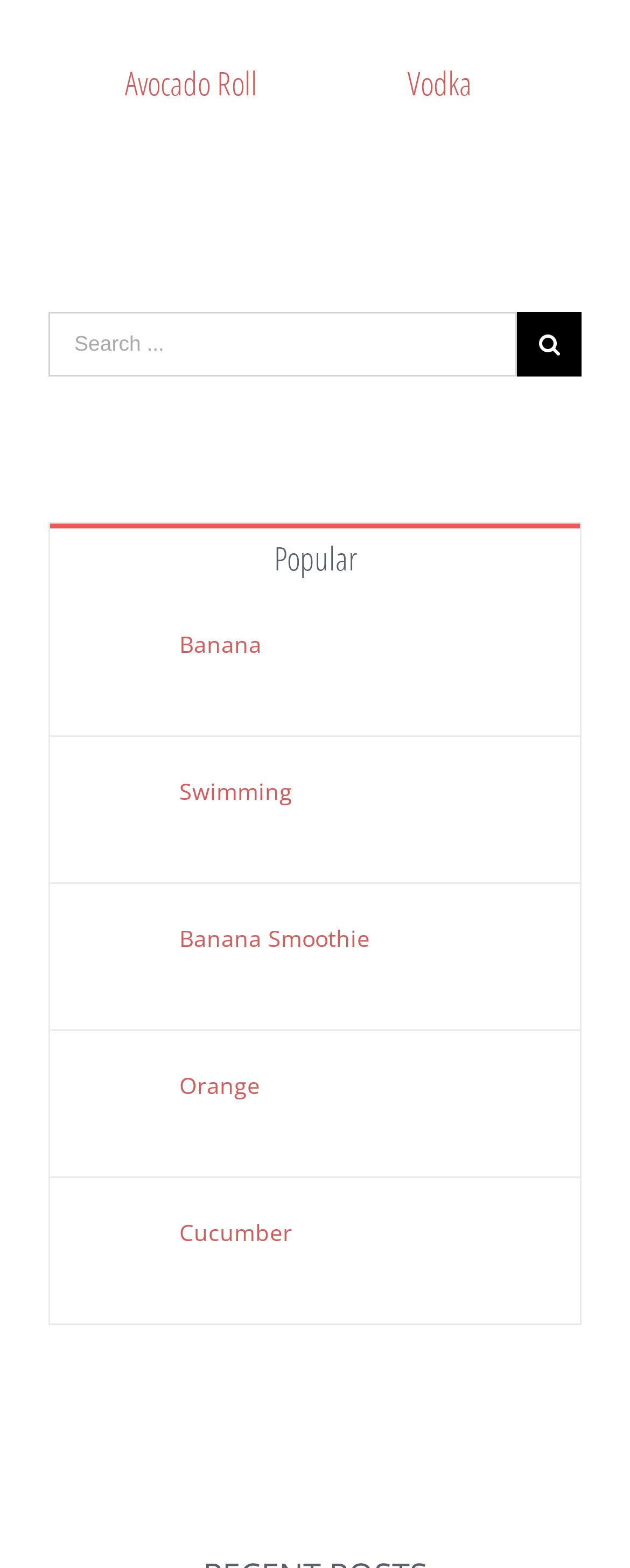Can you look at the image and give a comprehensive answer to the question:
How many images are on the webpage?

There are 6 images on the webpage, each associated with a link. The images are for 'Banana', 'Swimming', 'Banana Smoothie', 'orange', and 'Cucumber'. They are located in the middle and bottom sections of the webpage.